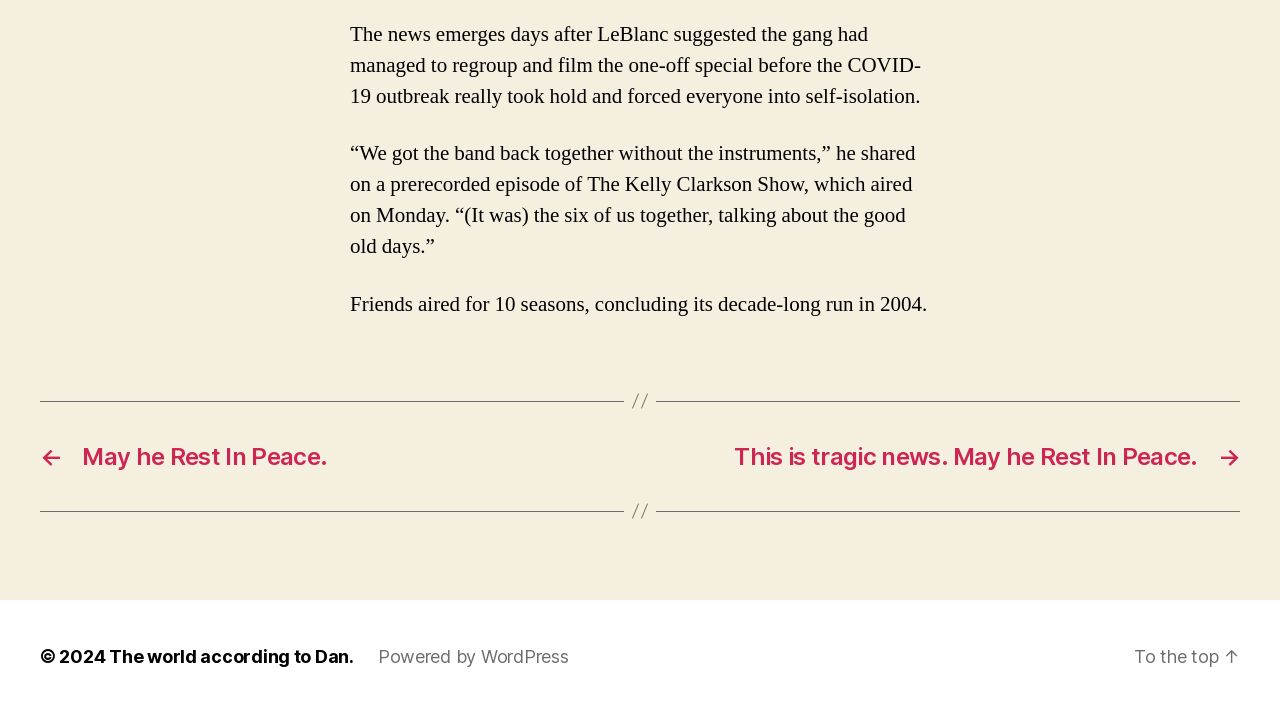Please reply with a single word or brief phrase to the question: 
What is the year of the copyright?

2024